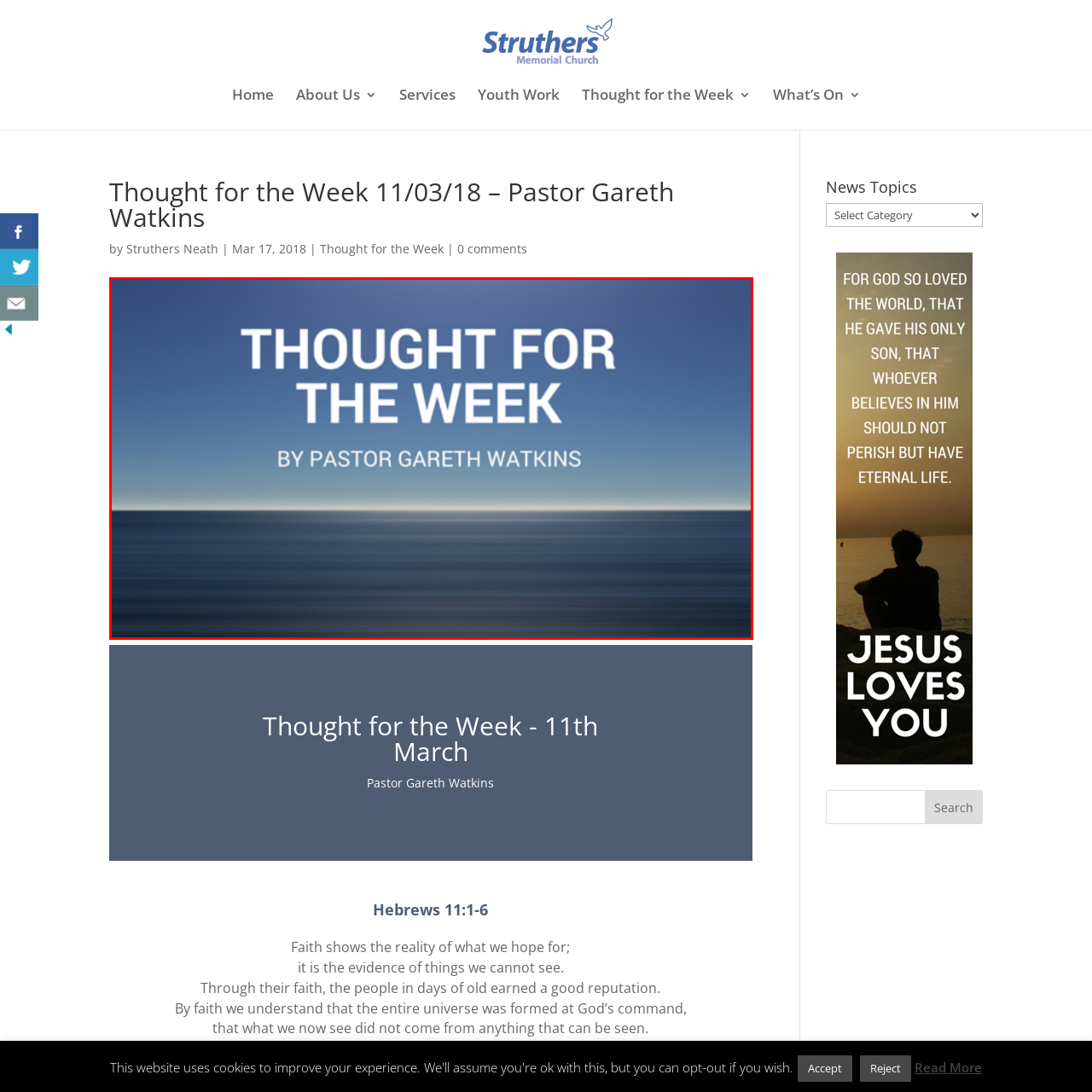Thoroughly describe the content of the image found within the red border.

The image prominently features the title "Thought for the Week," presented in bold, white typography against a serene background that depicts a calm sea meeting an expansive blue sky. Below the title, the text "by Pastor Gareth Watkins" is clearly stated, indicating the author of this weekly reflection. This visually appealing composition suggests a message of tranquility and contemplation, likely aimed at providing inspiration and spiritual insight for the viewers. The overall aesthetic of the image, with its soothing colors and minimalist design, invites individuals to pause and engage with the thought-provoking content that follows.